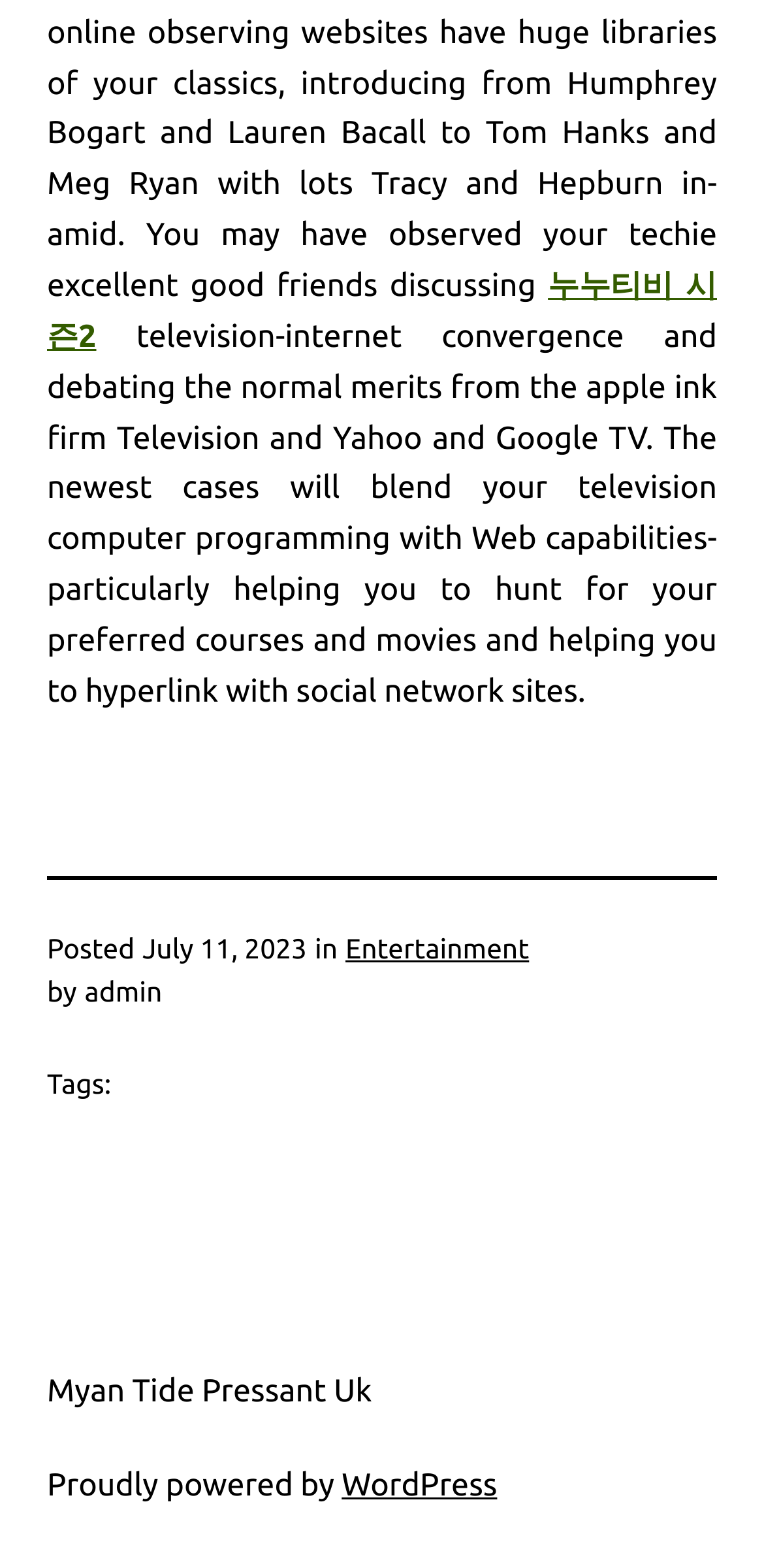Please specify the bounding box coordinates in the format (top-left x, top-left y, bottom-right x, bottom-right y), with all values as floating point numbers between 0 and 1. Identify the bounding box of the UI element described by: Entertainment

[0.452, 0.594, 0.693, 0.614]